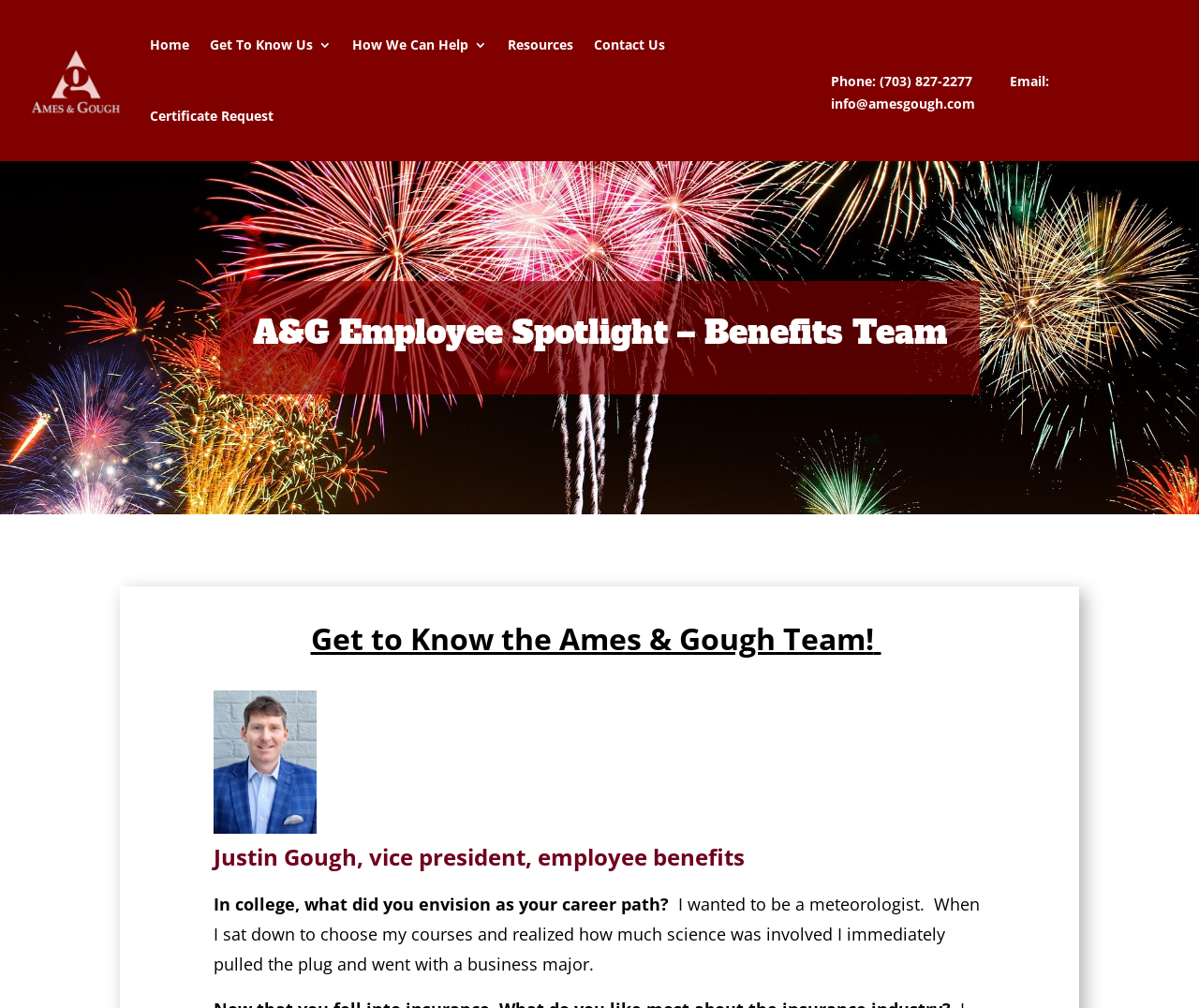How many images are on the webpage?
Look at the image and respond to the question as thoroughly as possible.

I looked for image elements on the webpage and found only one image element, which is represented by the image '' with bounding box coordinates [0.178, 0.685, 0.264, 0.827].